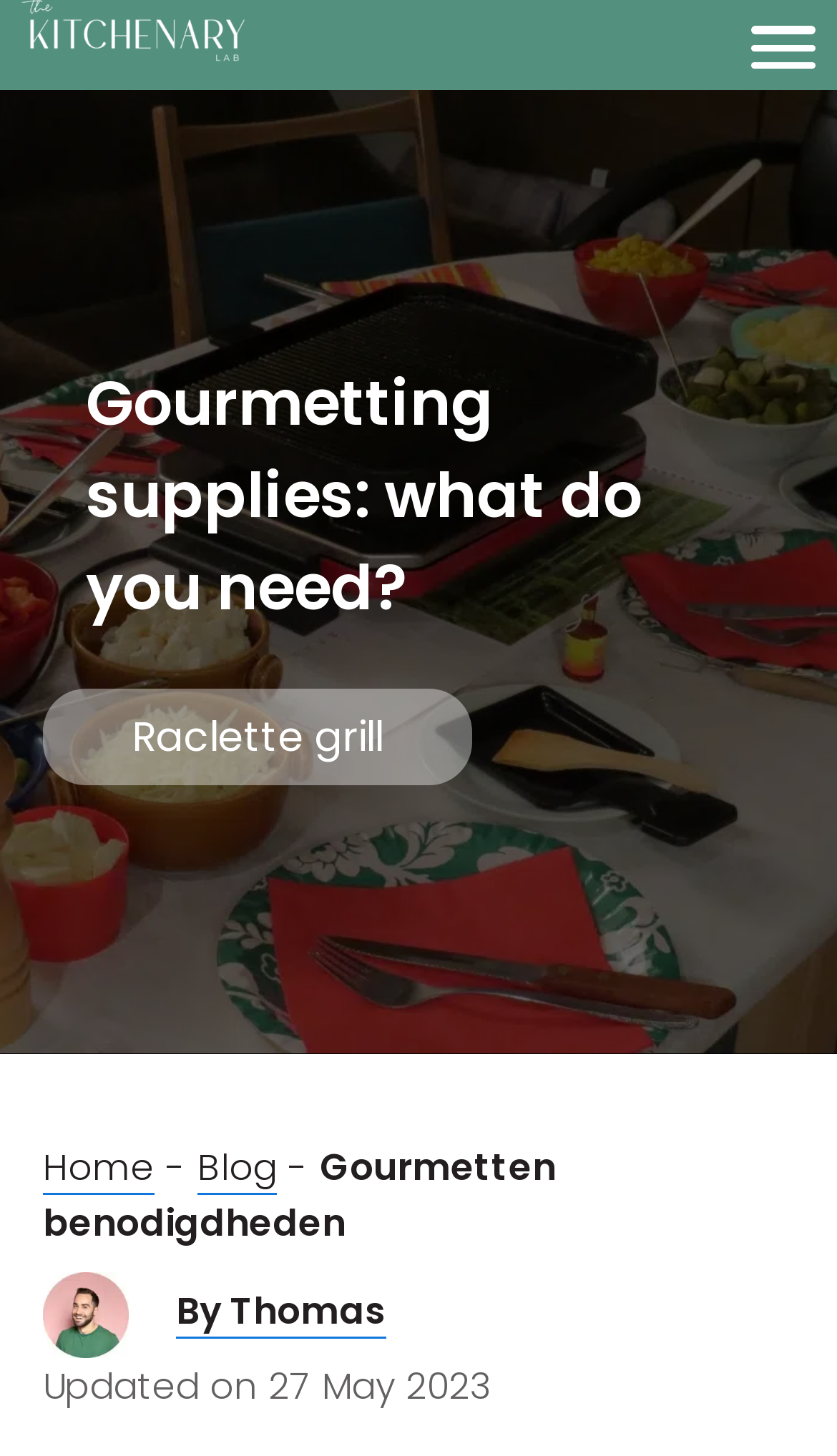How many links are in the top menu?
Look at the screenshot and respond with one word or a short phrase.

3